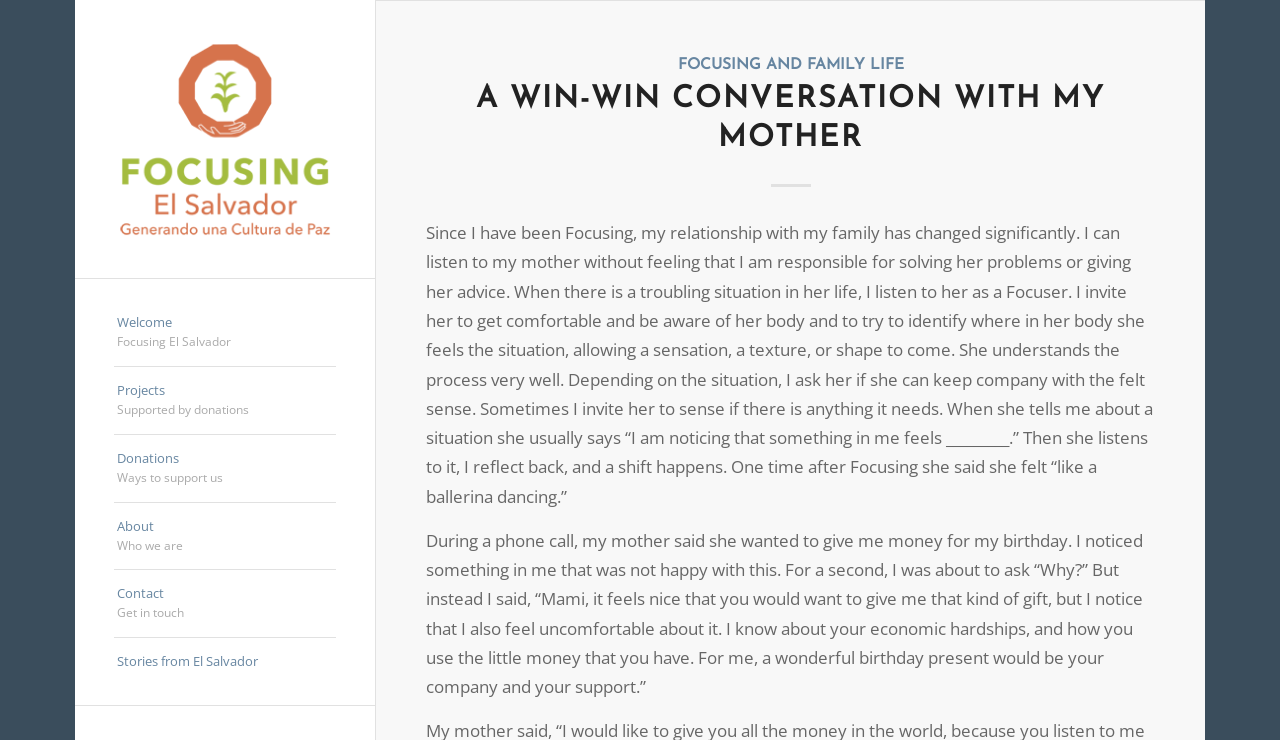Kindly determine the bounding box coordinates of the area that needs to be clicked to fulfill this instruction: "Click on the 'Alumni' link".

None